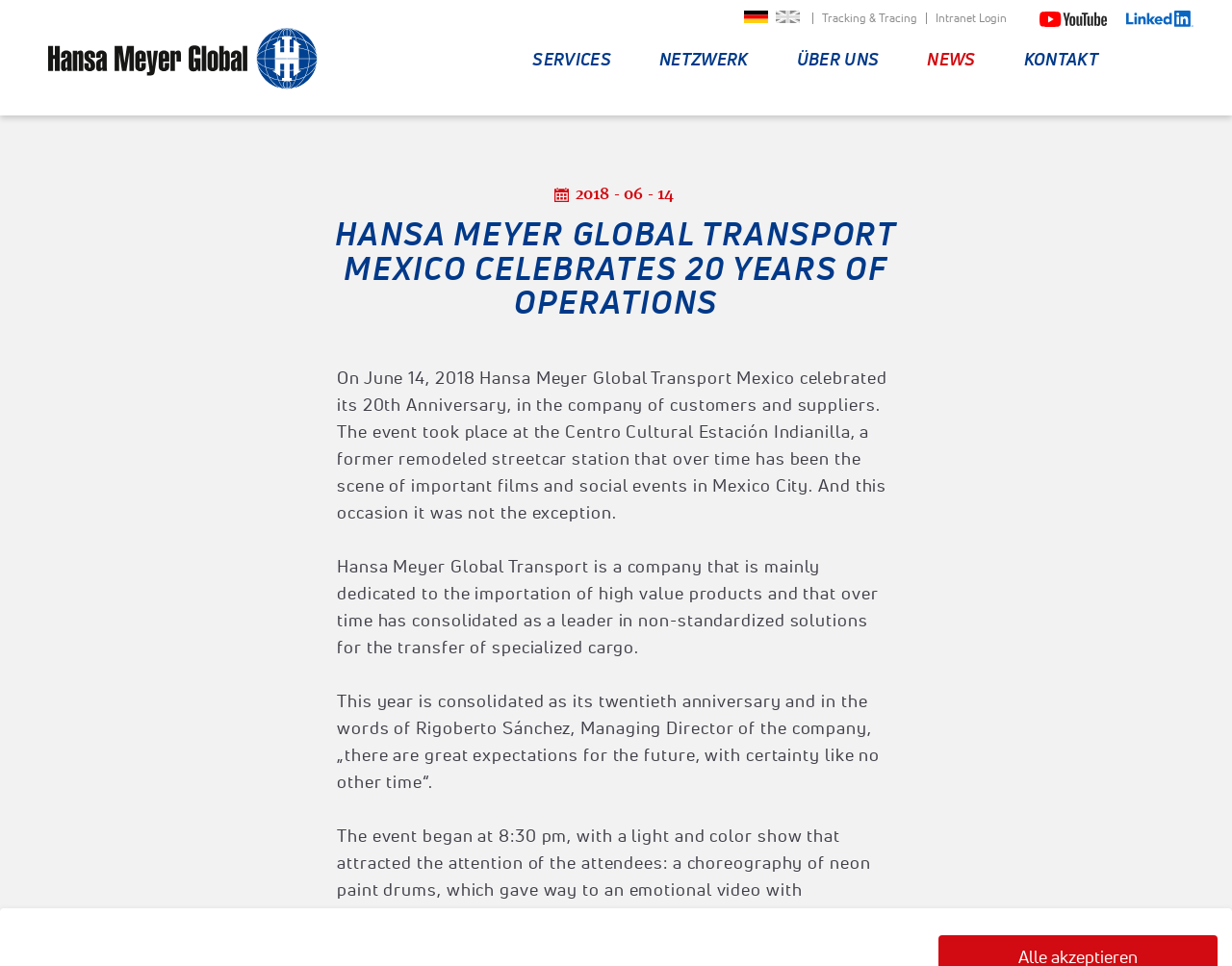Based on the element description: "Geschichte", identify the UI element and provide its bounding box coordinates. Use four float numbers between 0 and 1, [left, top, right, bottom].

[0.618, 0.143, 0.788, 0.176]